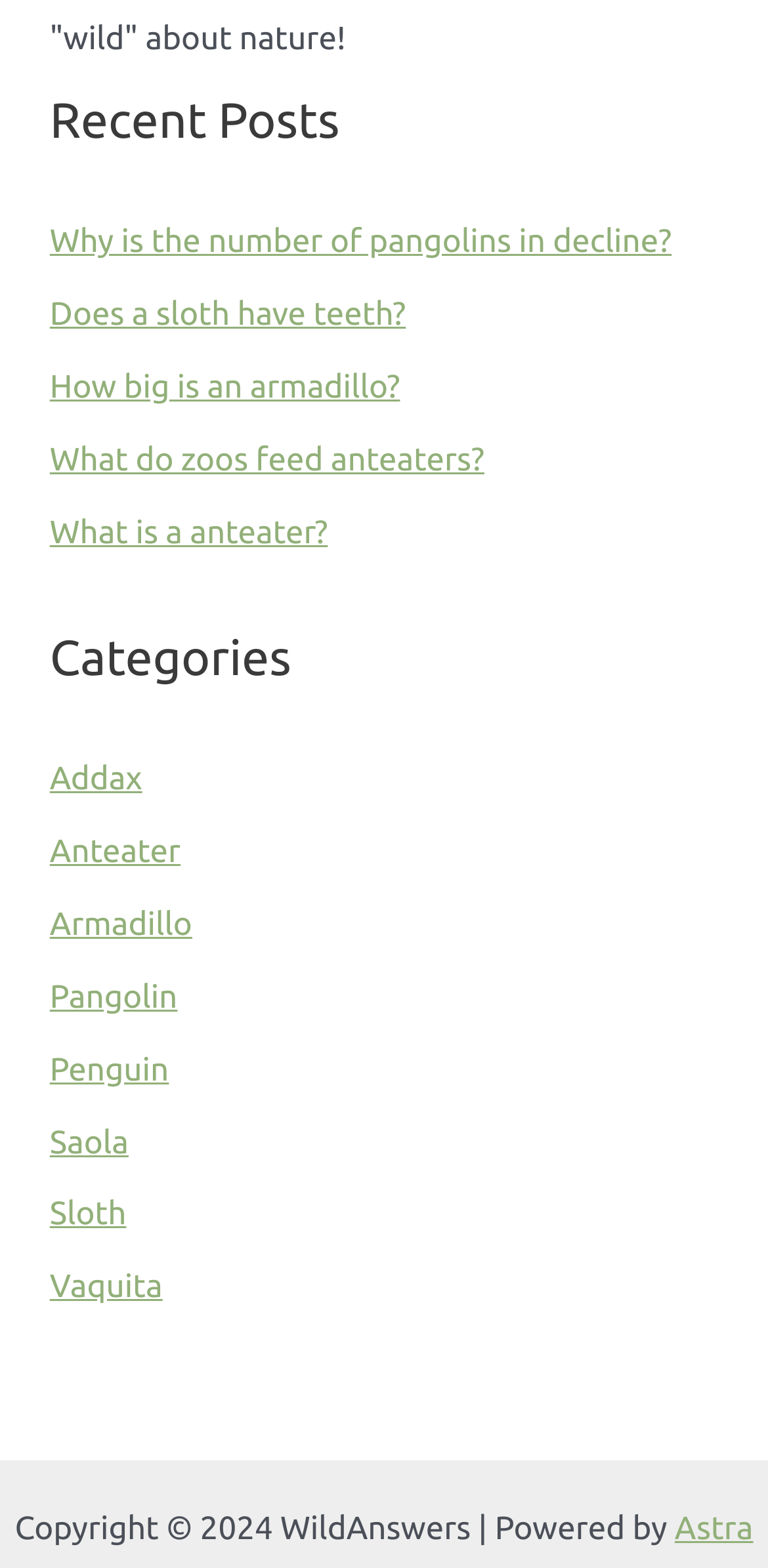How many animal links are on the webpage?
Using the information from the image, answer the question thoroughly.

I counted the number of link elements on the webpage, and there are 18 links related to different animals.